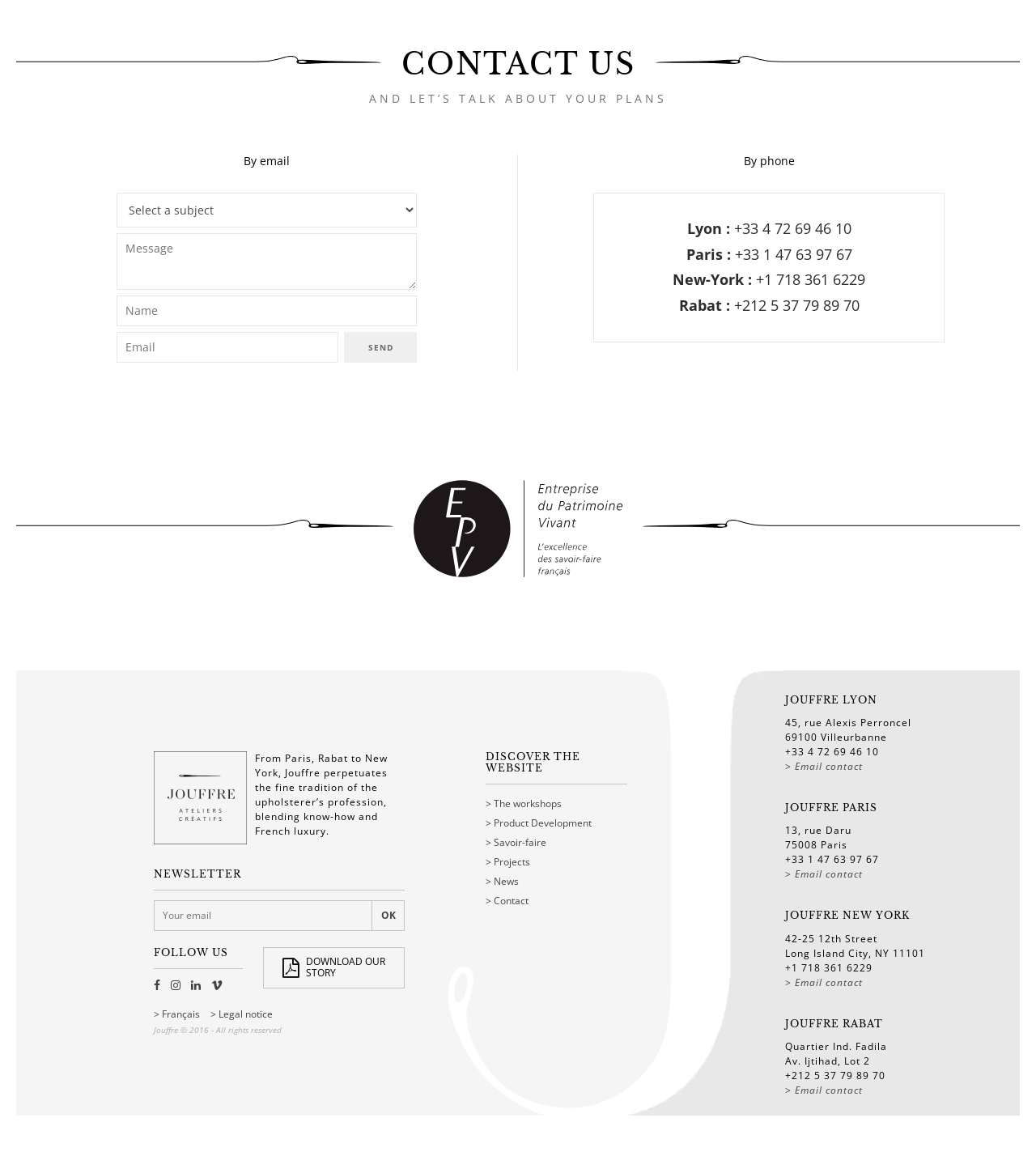Locate the bounding box of the UI element described by: "Email contact" in the given webpage screenshot.

[0.758, 0.847, 0.833, 0.859]